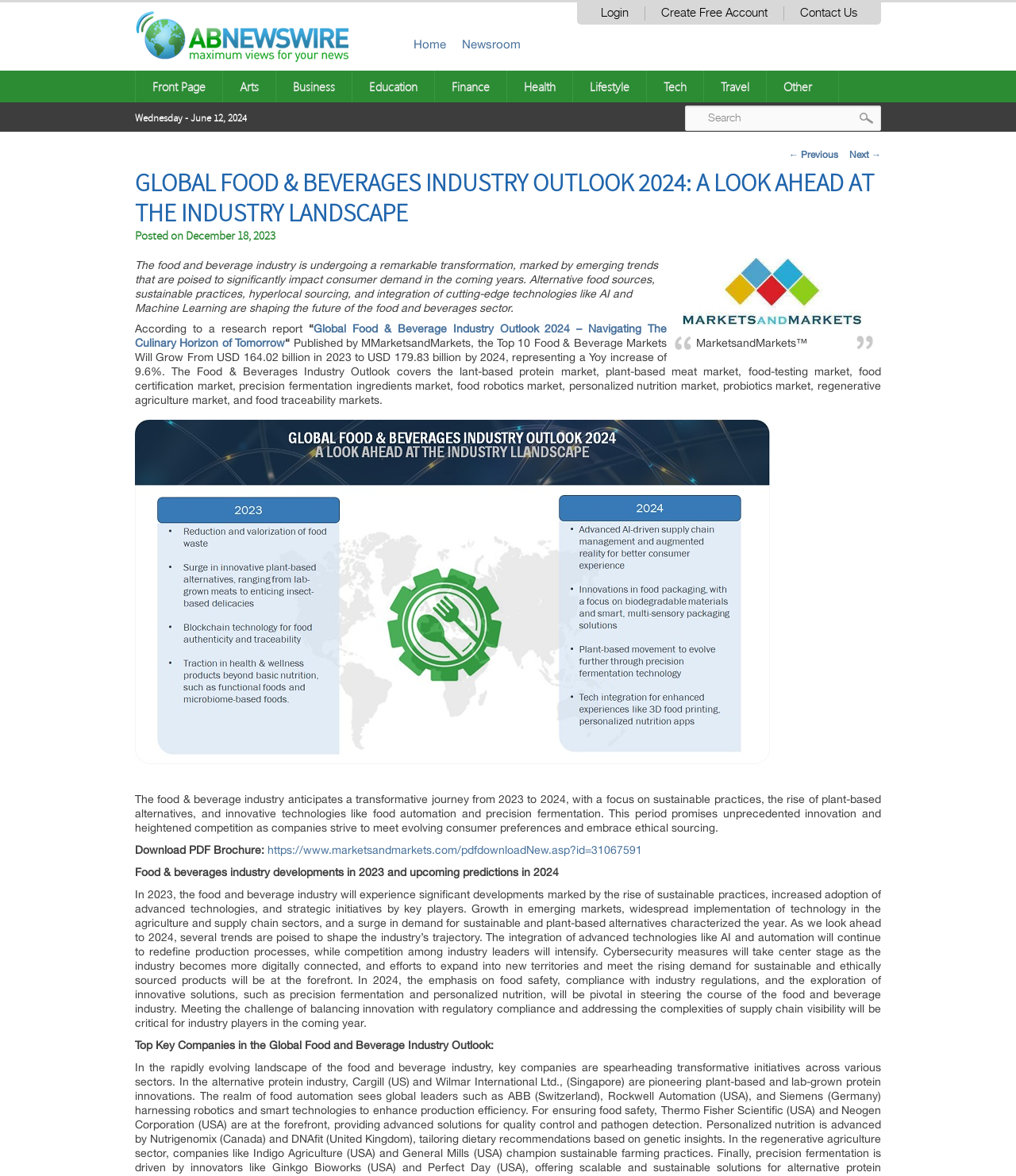Ascertain the bounding box coordinates for the UI element detailed here: "Front Page". The coordinates should be provided as [left, top, right, bottom] with each value being a float between 0 and 1.

[0.143, 0.06, 0.209, 0.087]